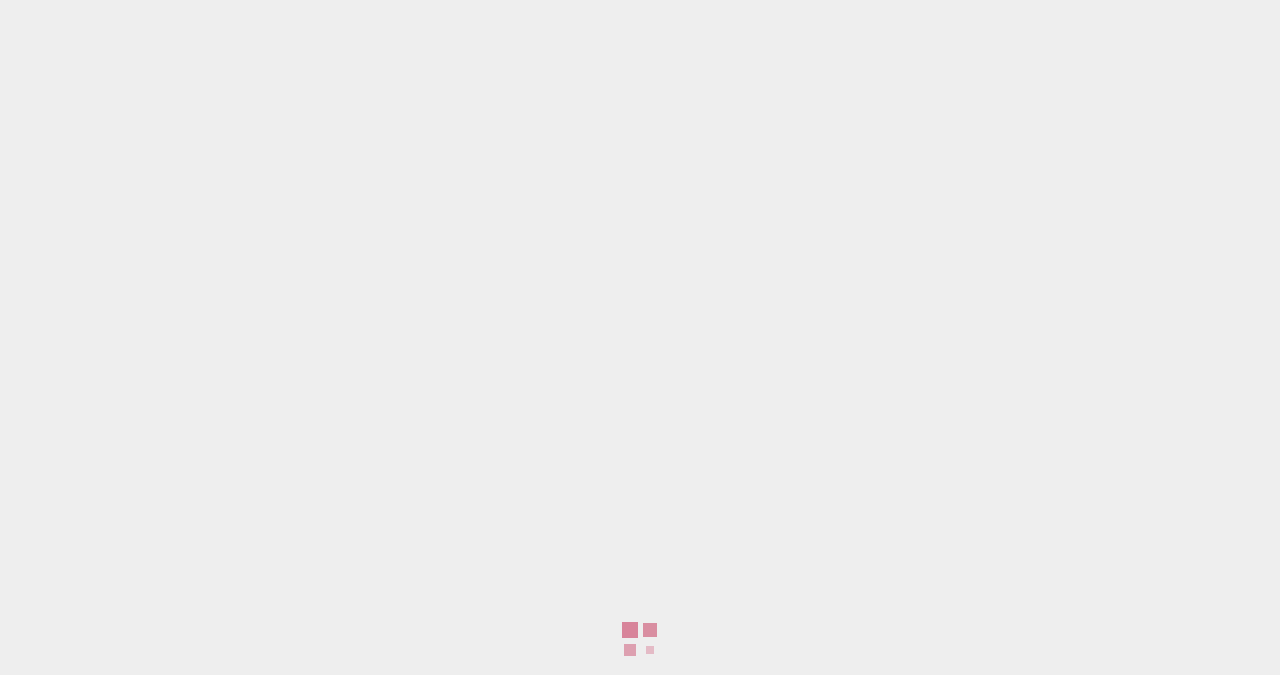Locate the bounding box coordinates of the clickable area to execute the instruction: "Read the article '4 Items to Elevate Your Living Space'". Provide the coordinates as four float numbers between 0 and 1, represented as [left, top, right, bottom].

[0.045, 0.393, 0.665, 0.474]